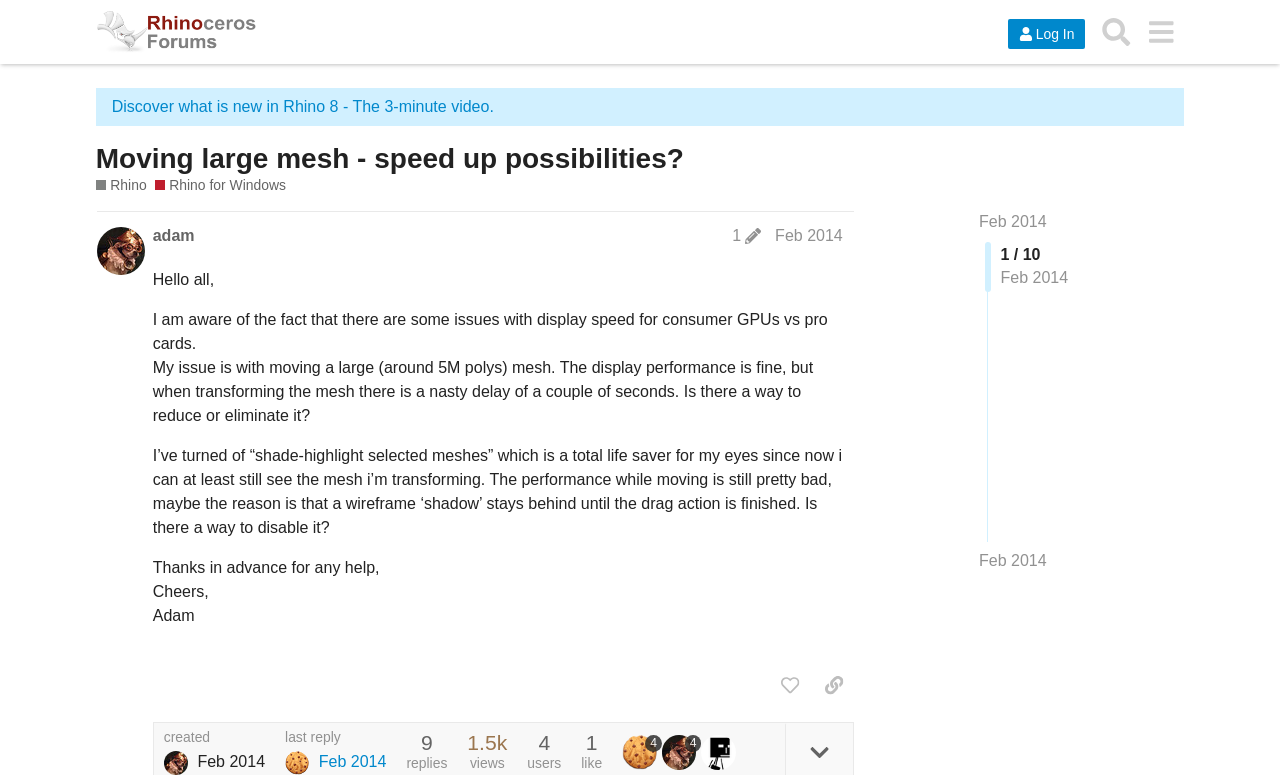How many replies are there in the topic 'Moving large mesh - speed up possibilities?'?
We need a detailed and exhaustive answer to the question. Please elaborate.

The number of replies in the topic 'Moving large mesh - speed up possibilities?' is 1.5k as indicated by the text '1.5k' next to the label 'replies'.